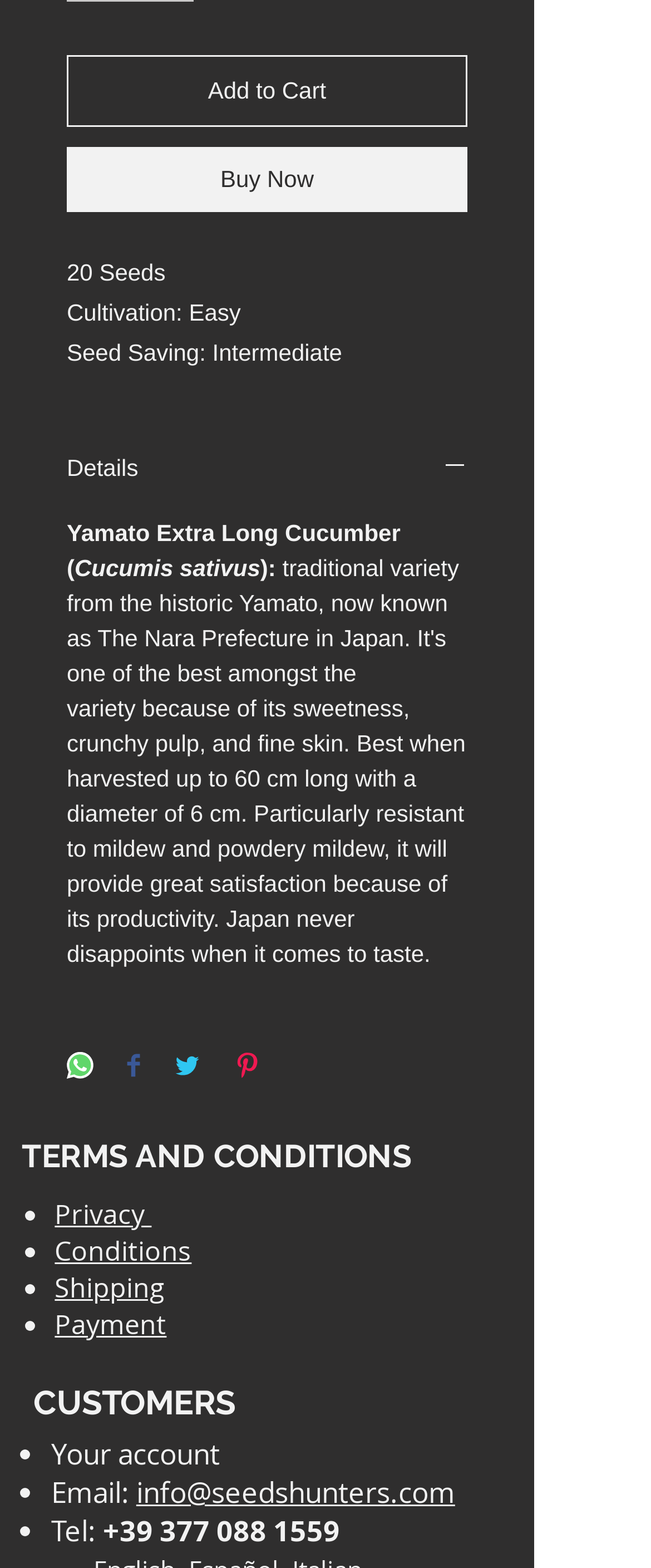How many social media platforms are listed?
Please utilize the information in the image to give a detailed response to the question.

I counted the number of links in the 'Social Bar' list, which are 'Facebook' and 'Instagram'. These links are located near the bottom of the page, indicating that they are social media platforms.